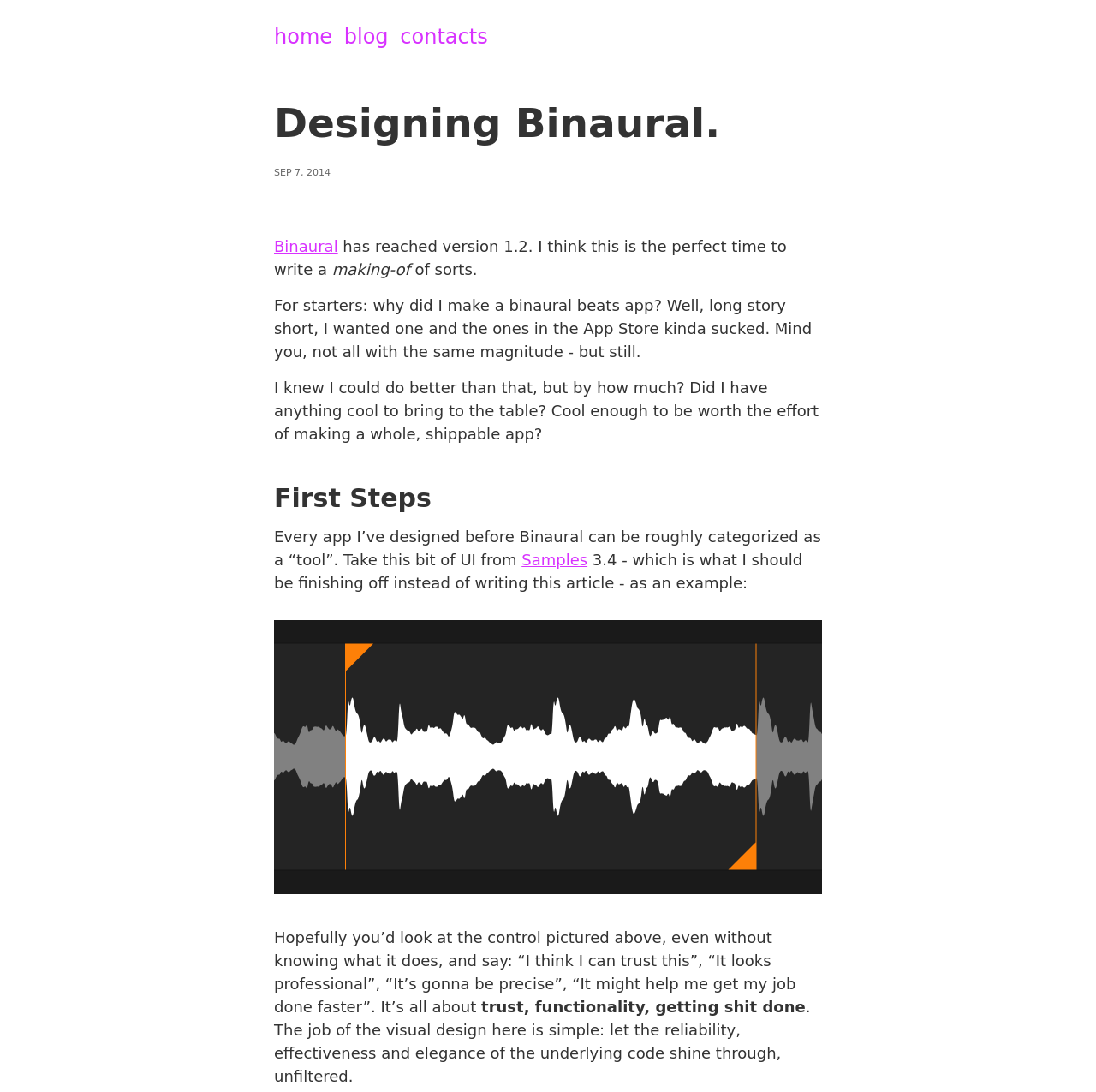Given the following UI element description: "contacts", find the bounding box coordinates in the webpage screenshot.

[0.365, 0.023, 0.445, 0.045]